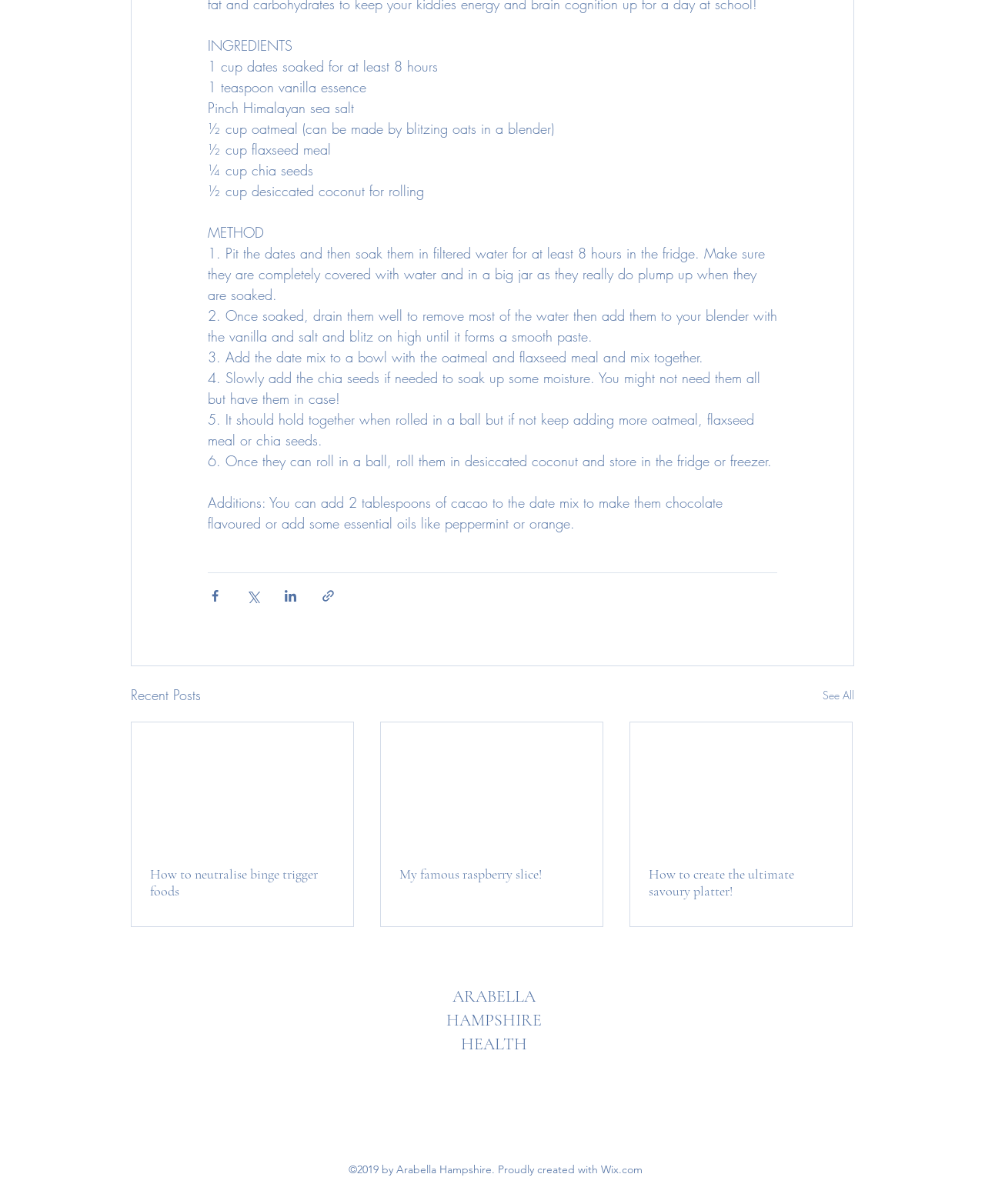Can you find the bounding box coordinates for the UI element given this description: "My famous raspberry slice!"? Provide the coordinates as four float numbers between 0 and 1: [left, top, right, bottom].

[0.405, 0.719, 0.593, 0.733]